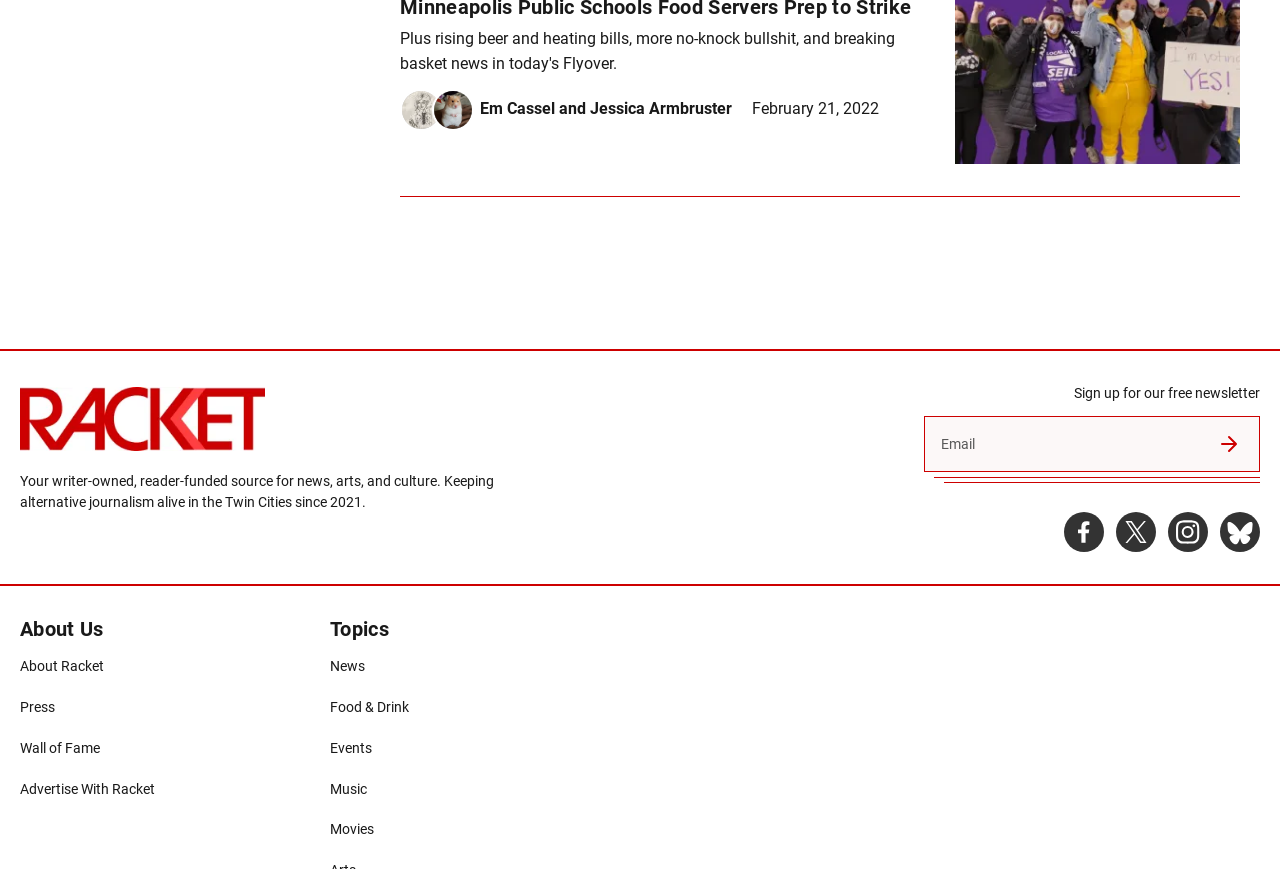Locate the bounding box coordinates of the clickable area needed to fulfill the instruction: "Enter email address in the input field".

[0.722, 0.479, 0.937, 0.544]